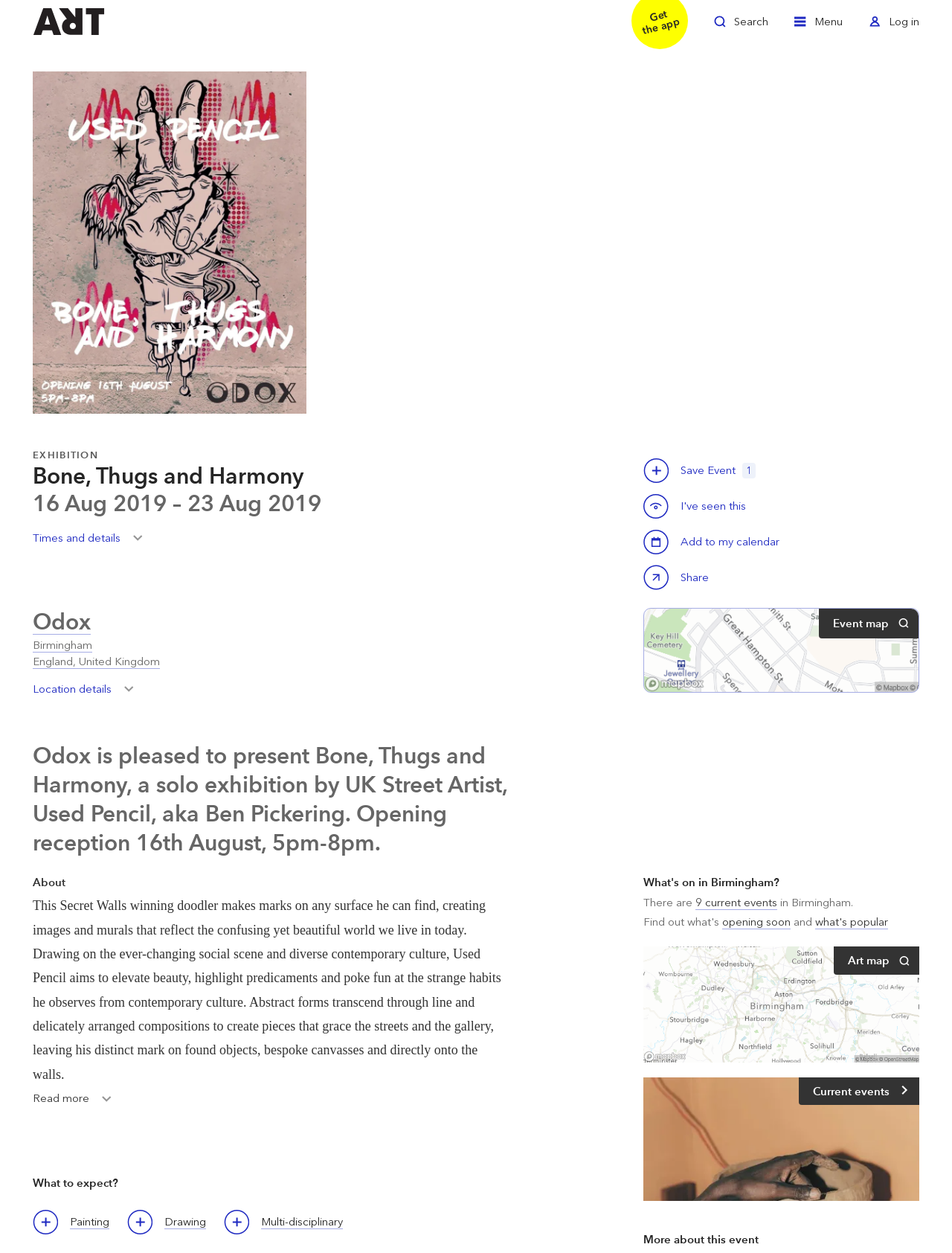Please find the bounding box coordinates of the clickable region needed to complete the following instruction: "Read more". The bounding box coordinates must consist of four float numbers between 0 and 1, i.e., [left, top, right, bottom].

[0.034, 0.869, 0.125, 0.893]